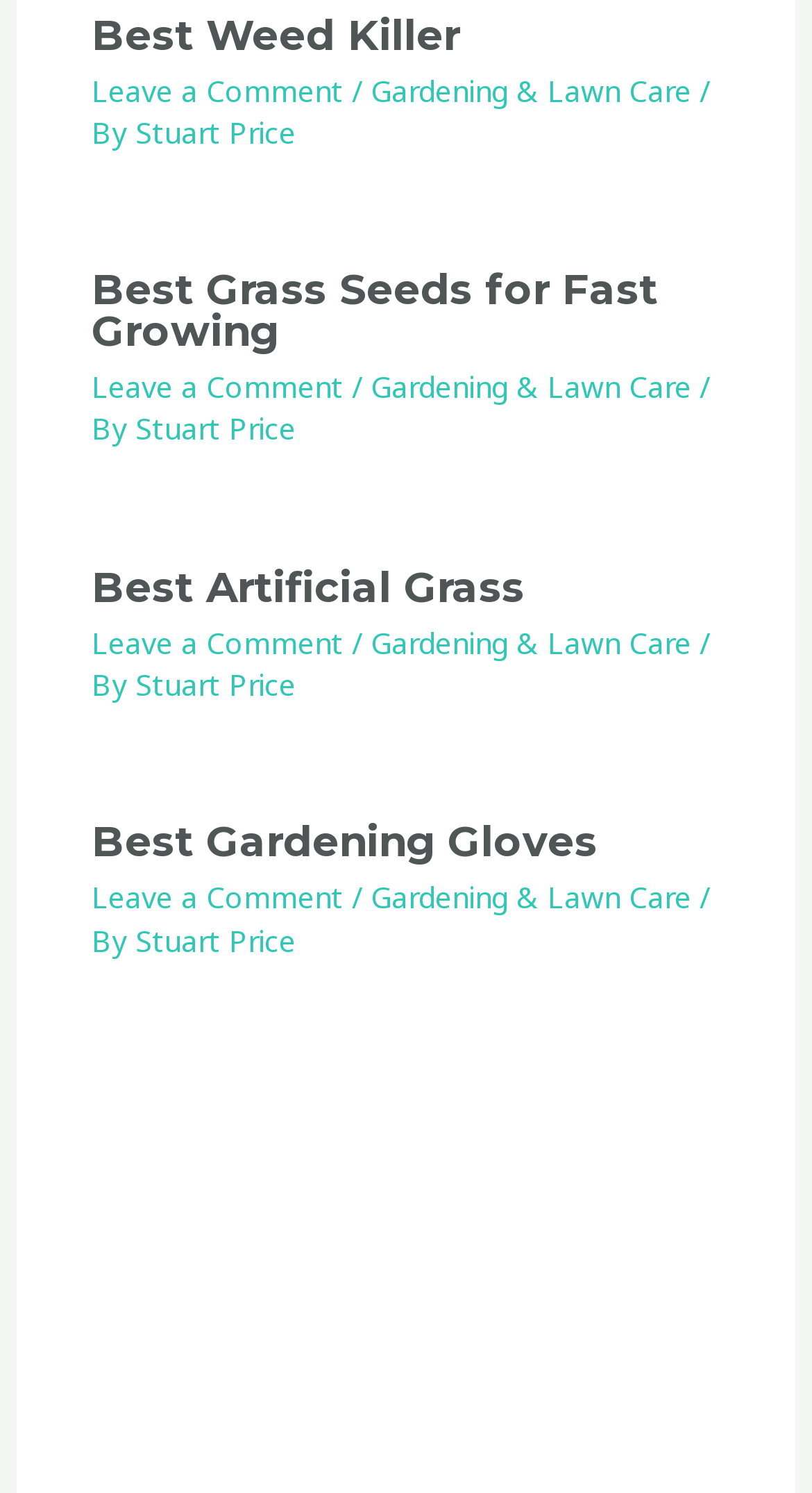Point out the bounding box coordinates of the section to click in order to follow this instruction: "View the post by 'Stuart Price'".

[0.167, 0.274, 0.364, 0.301]